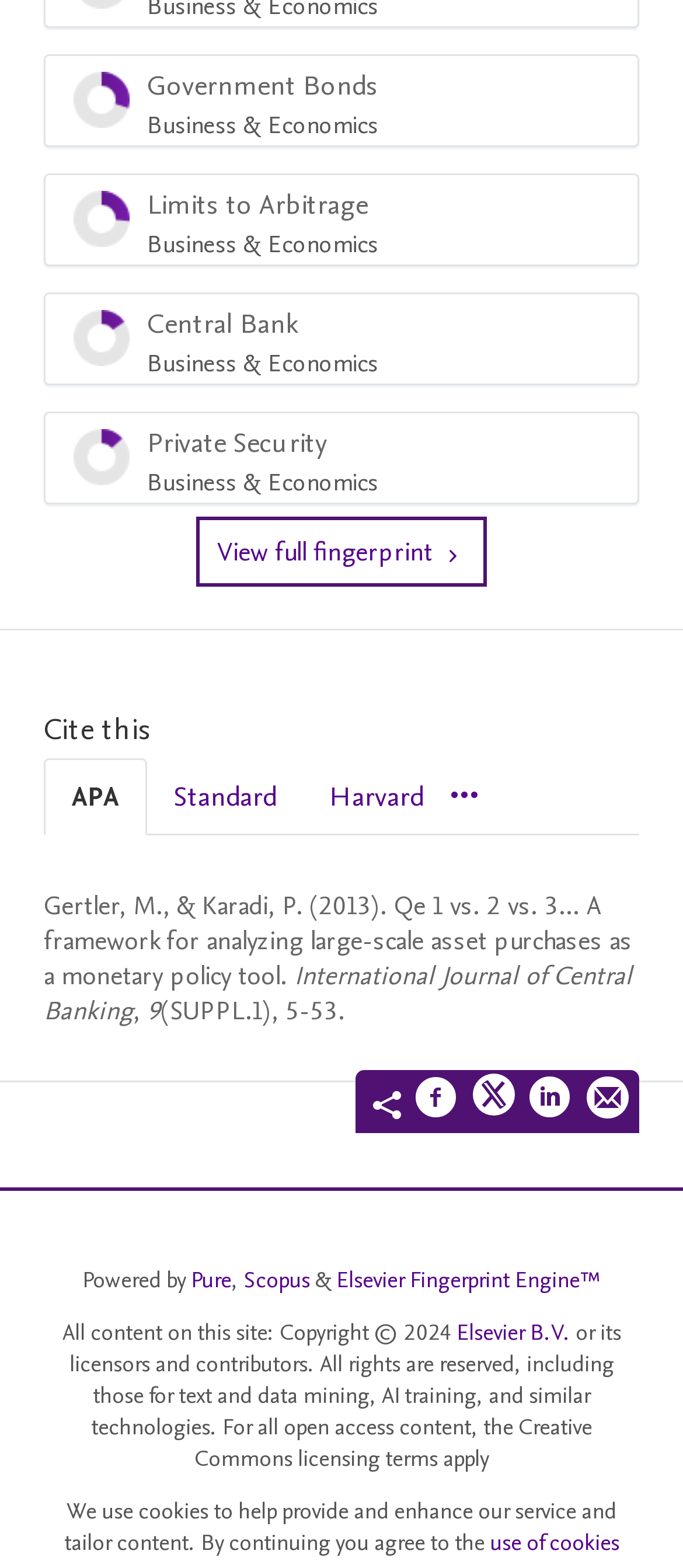Please identify the bounding box coordinates of the clickable region that I should interact with to perform the following instruction: "Visit Elsevier B.V.". The coordinates should be expressed as four float numbers between 0 and 1, i.e., [left, top, right, bottom].

[0.668, 0.84, 0.835, 0.86]